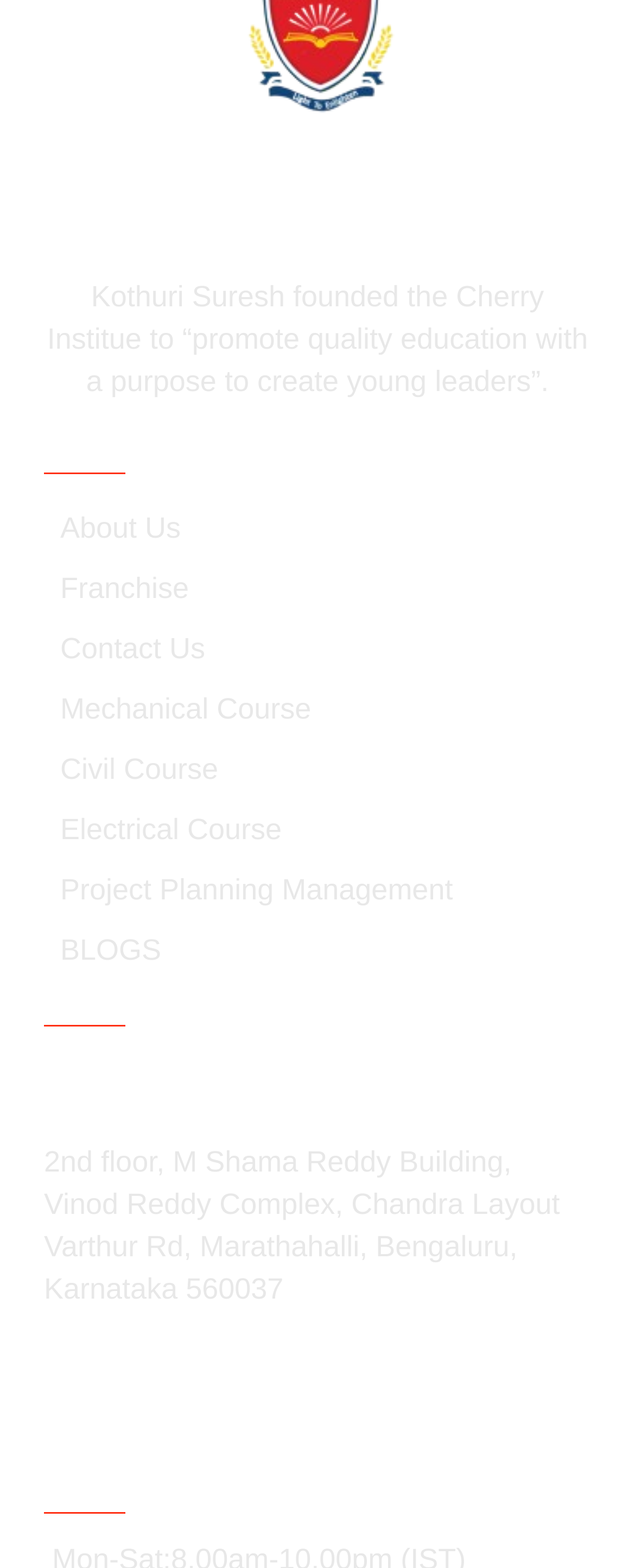Specify the bounding box coordinates of the element's area that should be clicked to execute the given instruction: "read BLOGS". The coordinates should be four float numbers between 0 and 1, i.e., [left, top, right, bottom].

[0.069, 0.59, 0.254, 0.624]